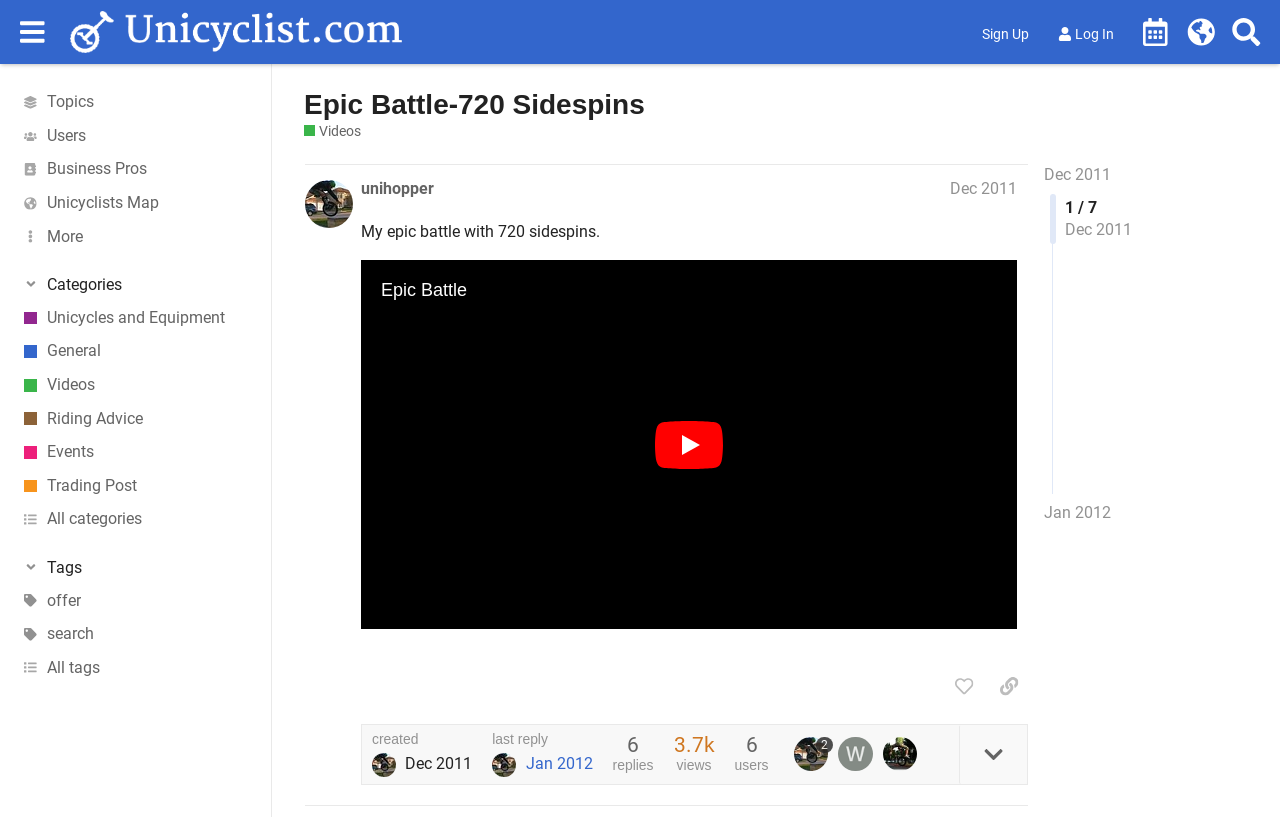Given the element description: "Unicycle World Map", predict the bounding box coordinates of this UI element. The coordinates must be four float numbers between 0 and 1, given as [left, top, right, bottom].

[0.921, 0.011, 0.956, 0.067]